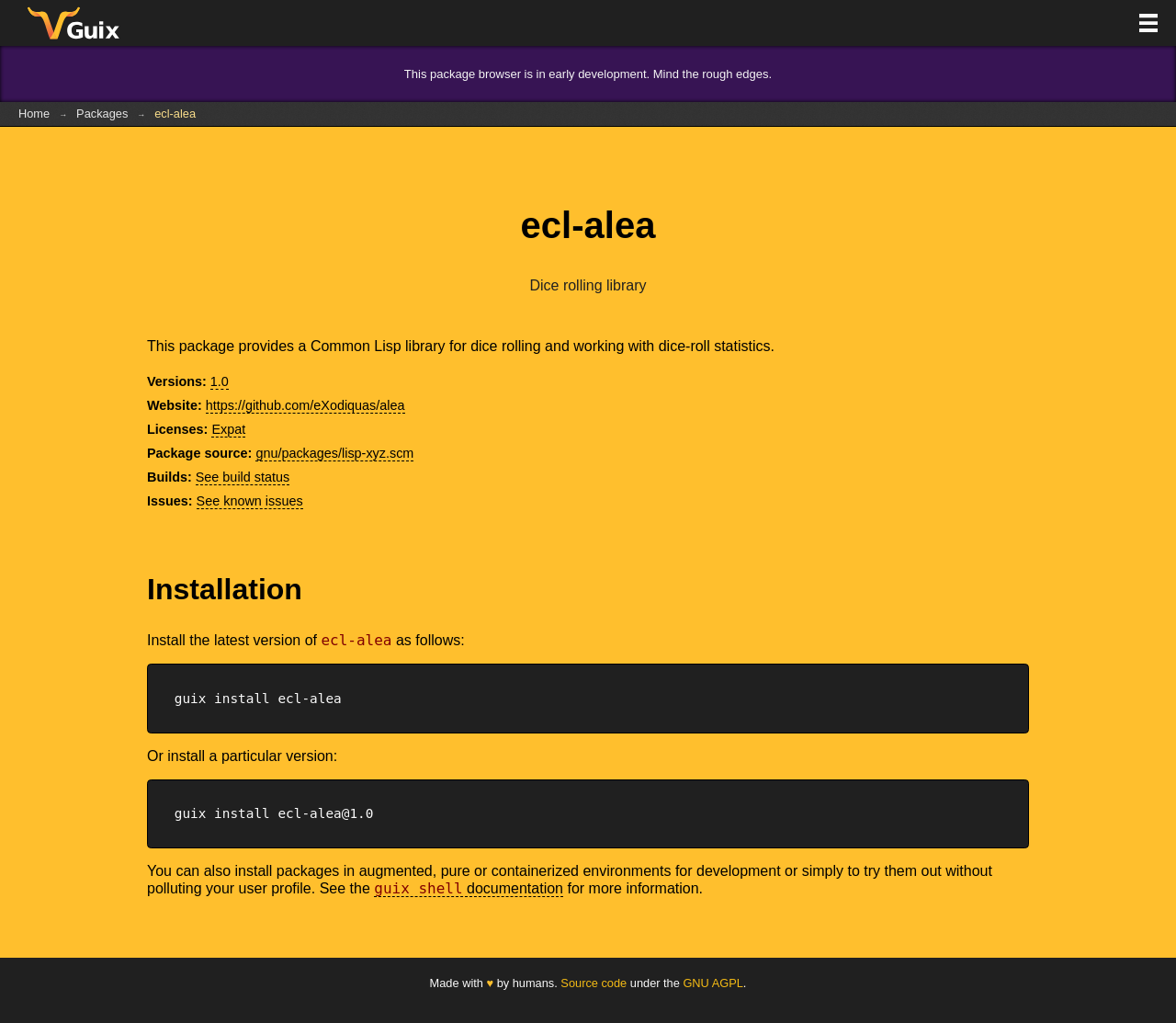Determine the bounding box coordinates of the target area to click to execute the following instruction: "Check the build status."

[0.166, 0.459, 0.246, 0.474]